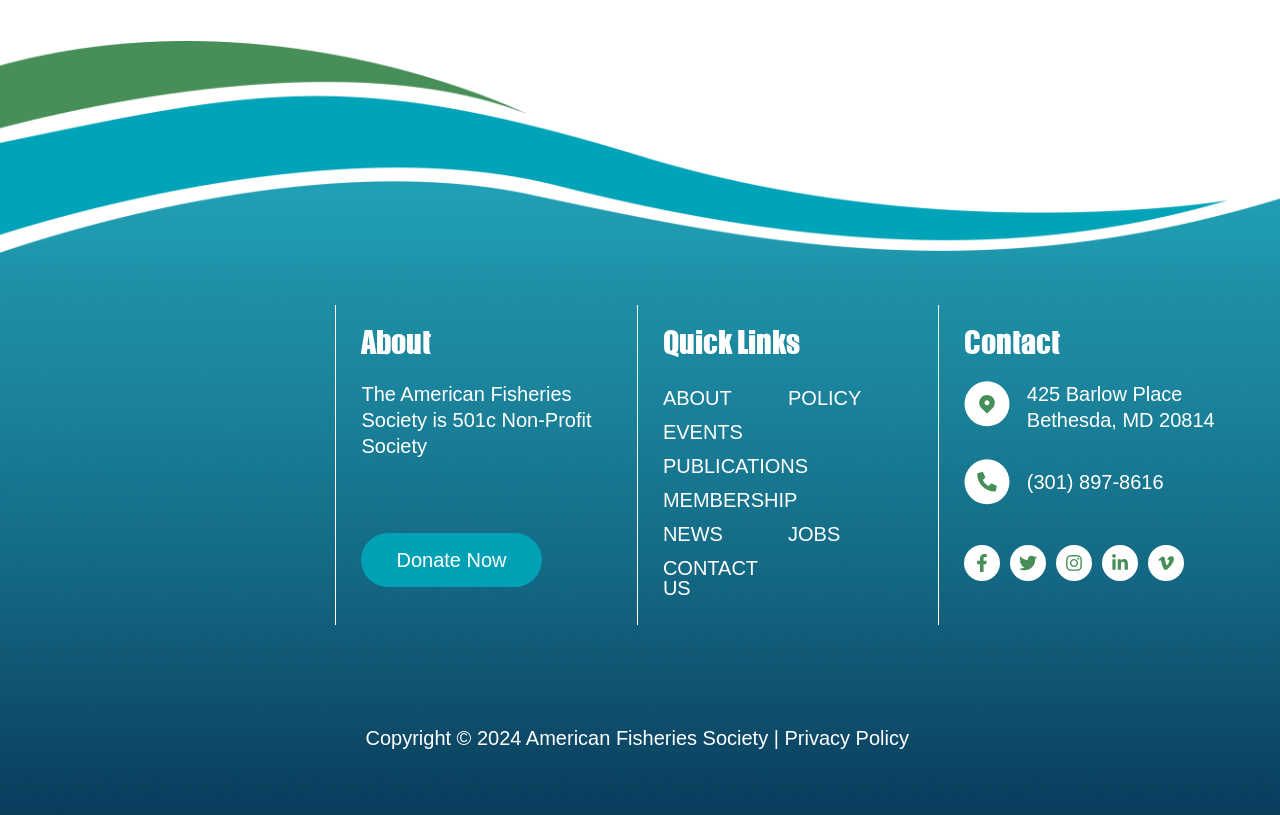Using the description: "Donate Now", identify the bounding box of the corresponding UI element in the screenshot.

[0.282, 0.655, 0.423, 0.721]